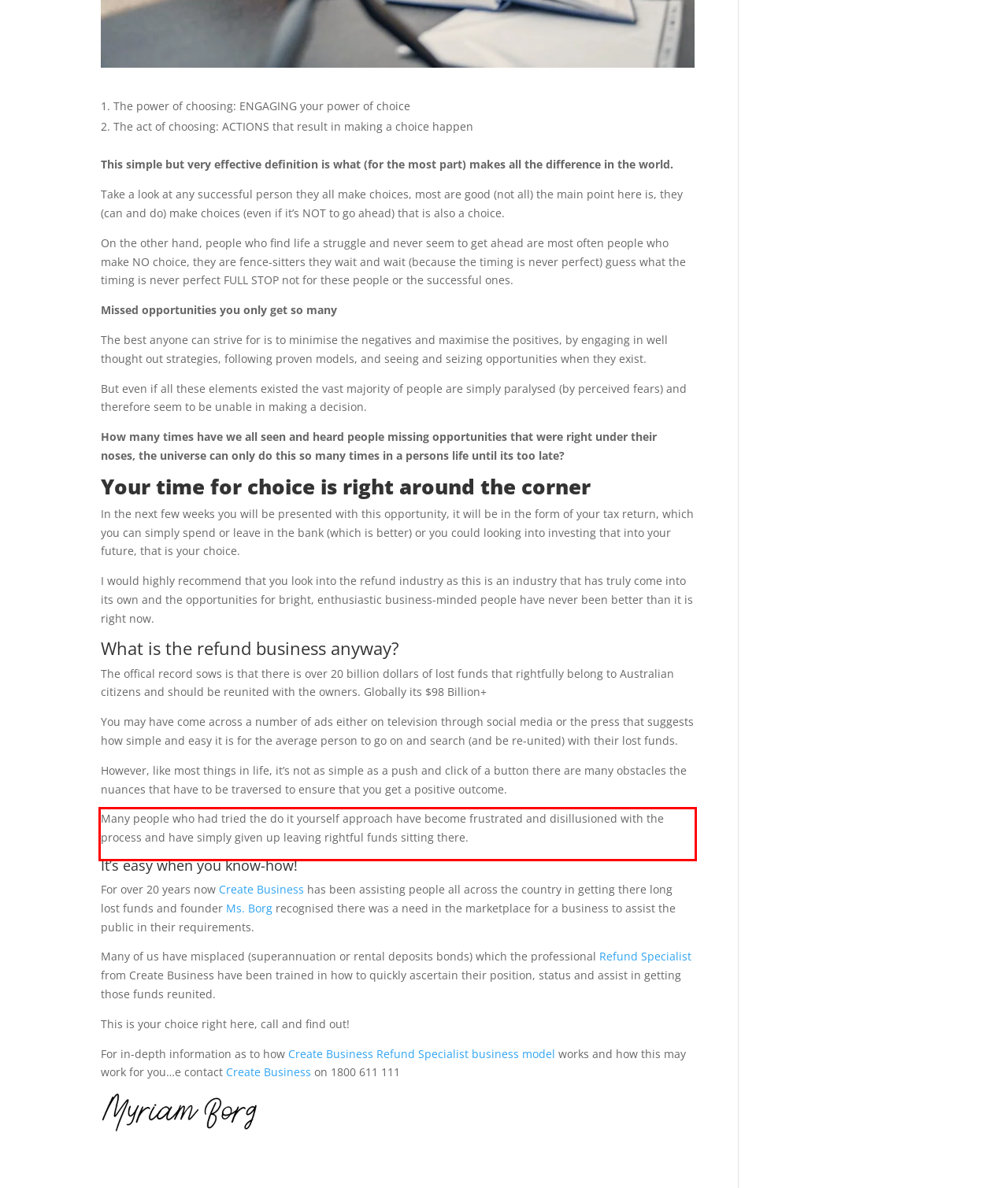Please extract the text content within the red bounding box on the webpage screenshot using OCR.

Many people who had tried the do it yourself approach have become frustrated and disillusioned with the process and have simply given up leaving rightful funds sitting there.